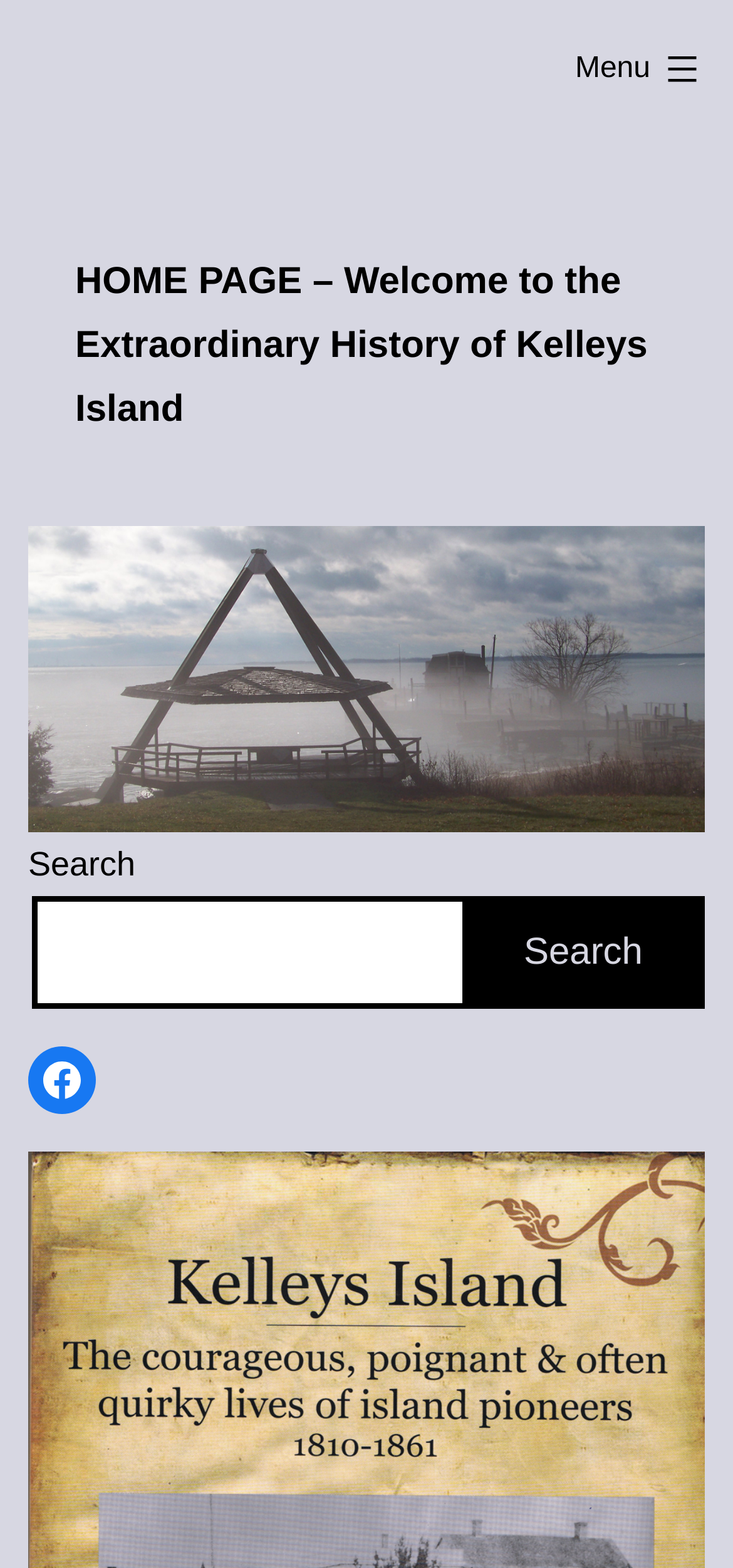What is the name of the island? Based on the image, give a response in one word or a short phrase.

Kelleys Island